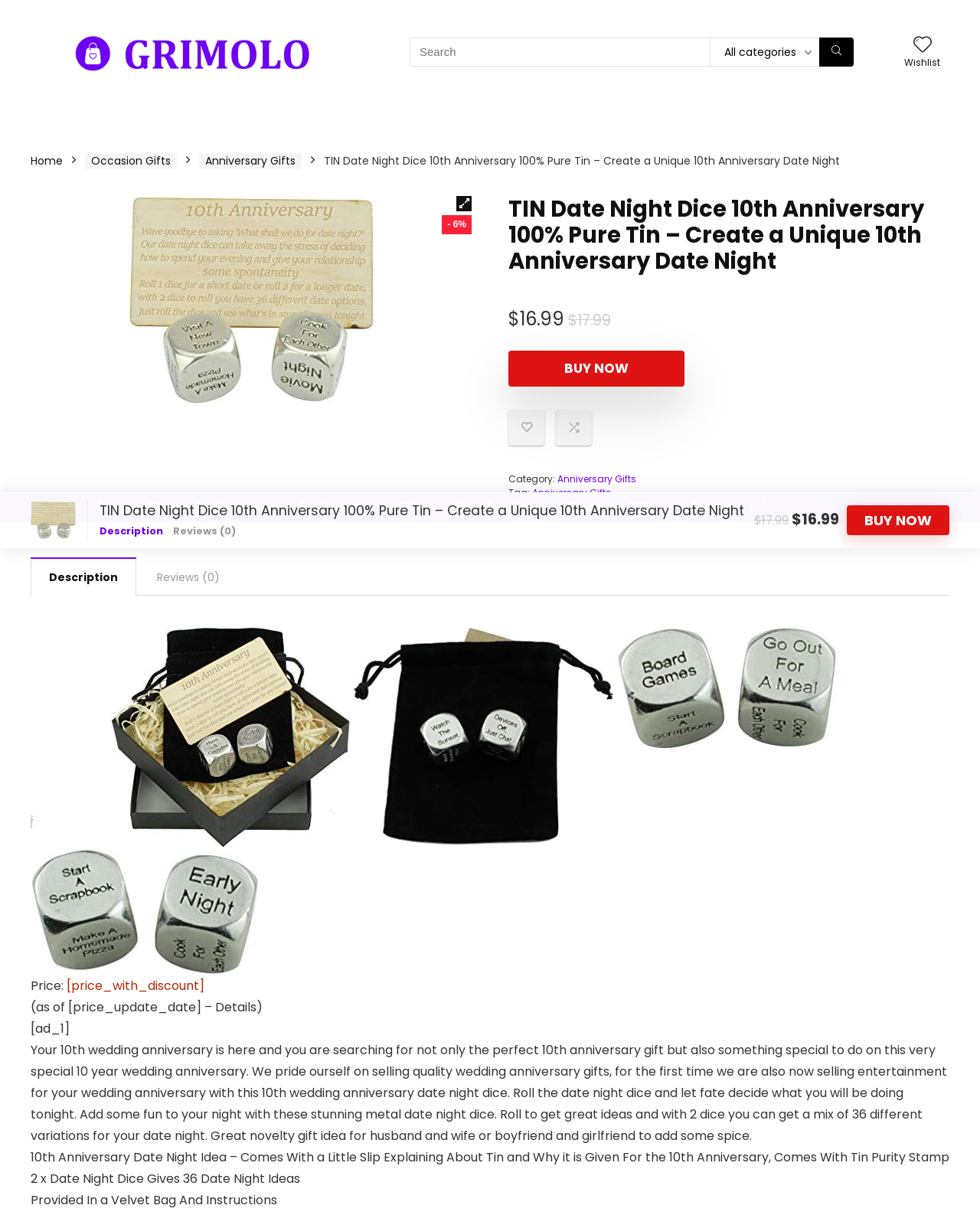Could you please study the image and provide a detailed answer to the question:
What is the section below the product description?

The section below the product description is labeled as 'Related Products', which displays a list of other products that are related to the current product.